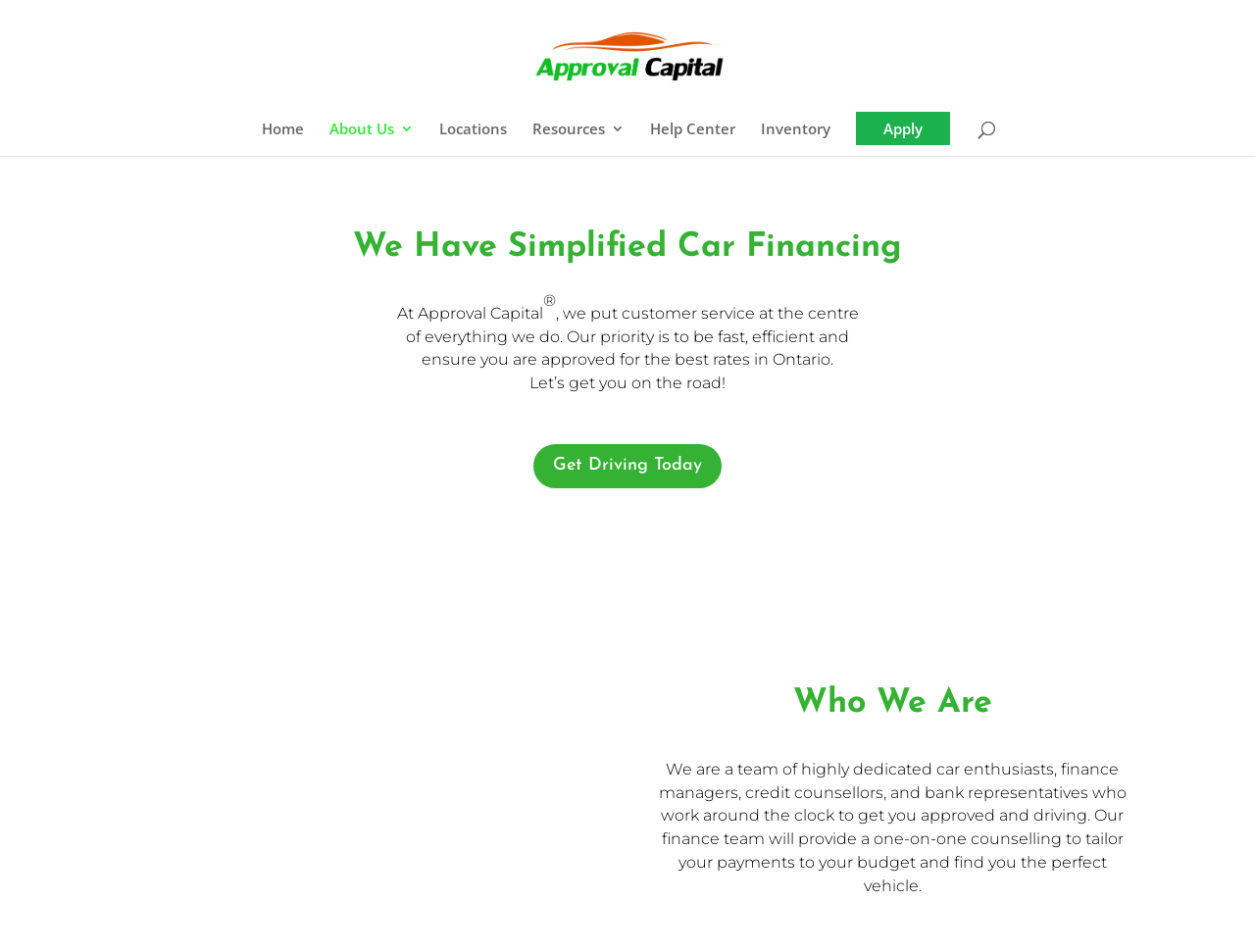Please provide the bounding box coordinates for the UI element as described: "Resources". The coordinates must be four floats between 0 and 1, represented as [left, top, right, bottom].

[0.424, 0.128, 0.498, 0.164]